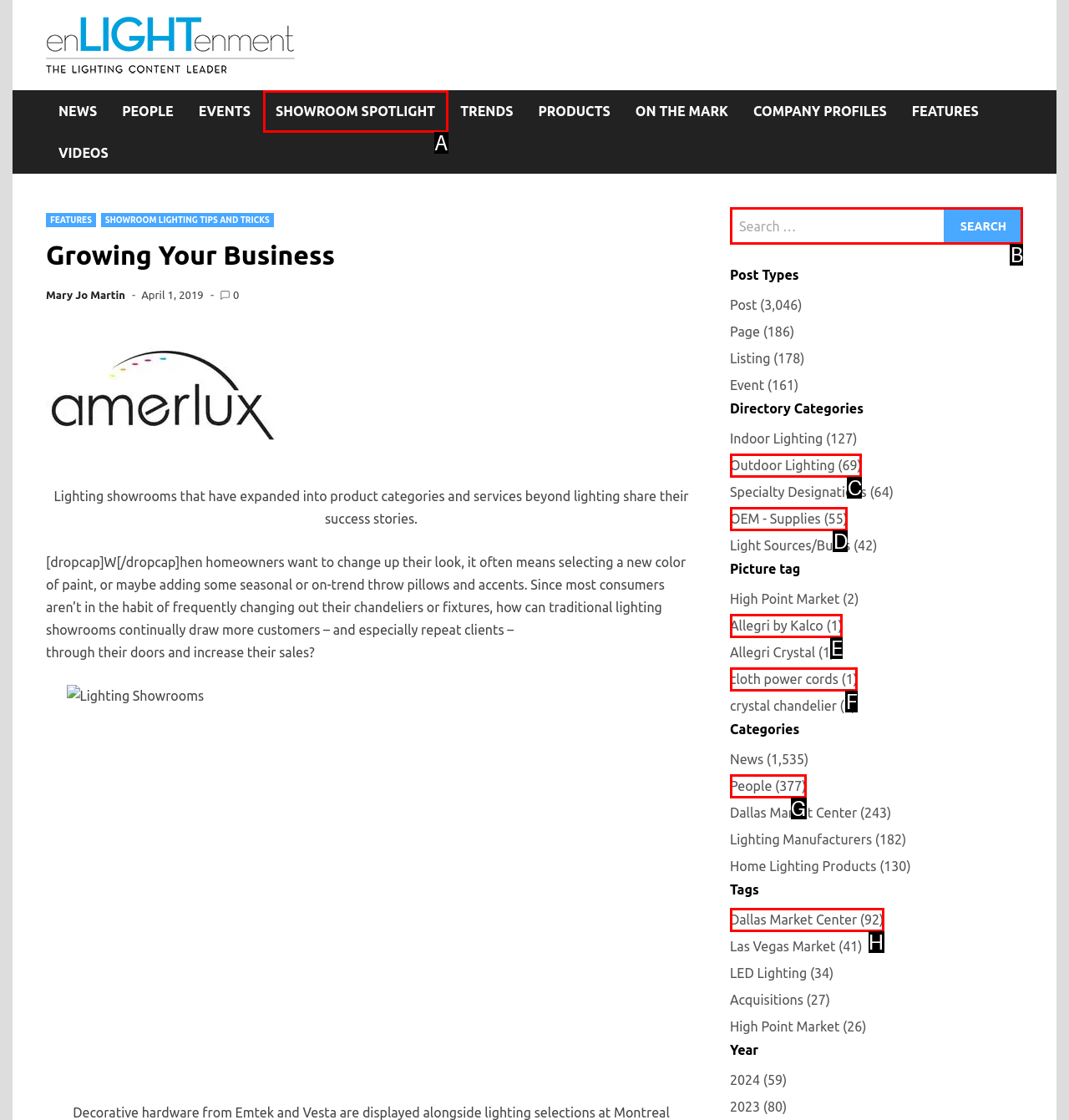Tell me which letter I should select to achieve the following goal: Search for something
Answer with the corresponding letter from the provided options directly.

B